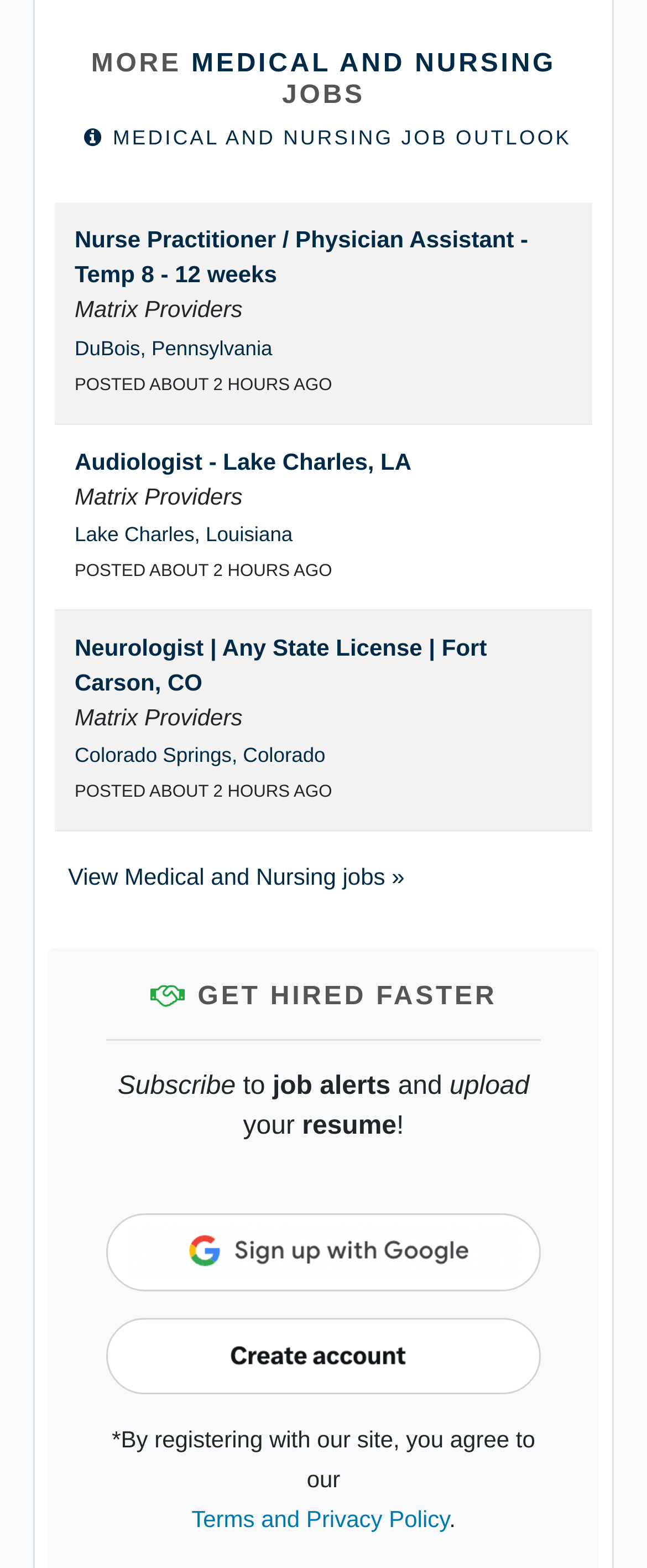Please identify the bounding box coordinates of the clickable region that I should interact with to perform the following instruction: "Sign up with Google". The coordinates should be expressed as four float numbers between 0 and 1, i.e., [left, top, right, bottom].

[0.164, 0.774, 0.836, 0.824]